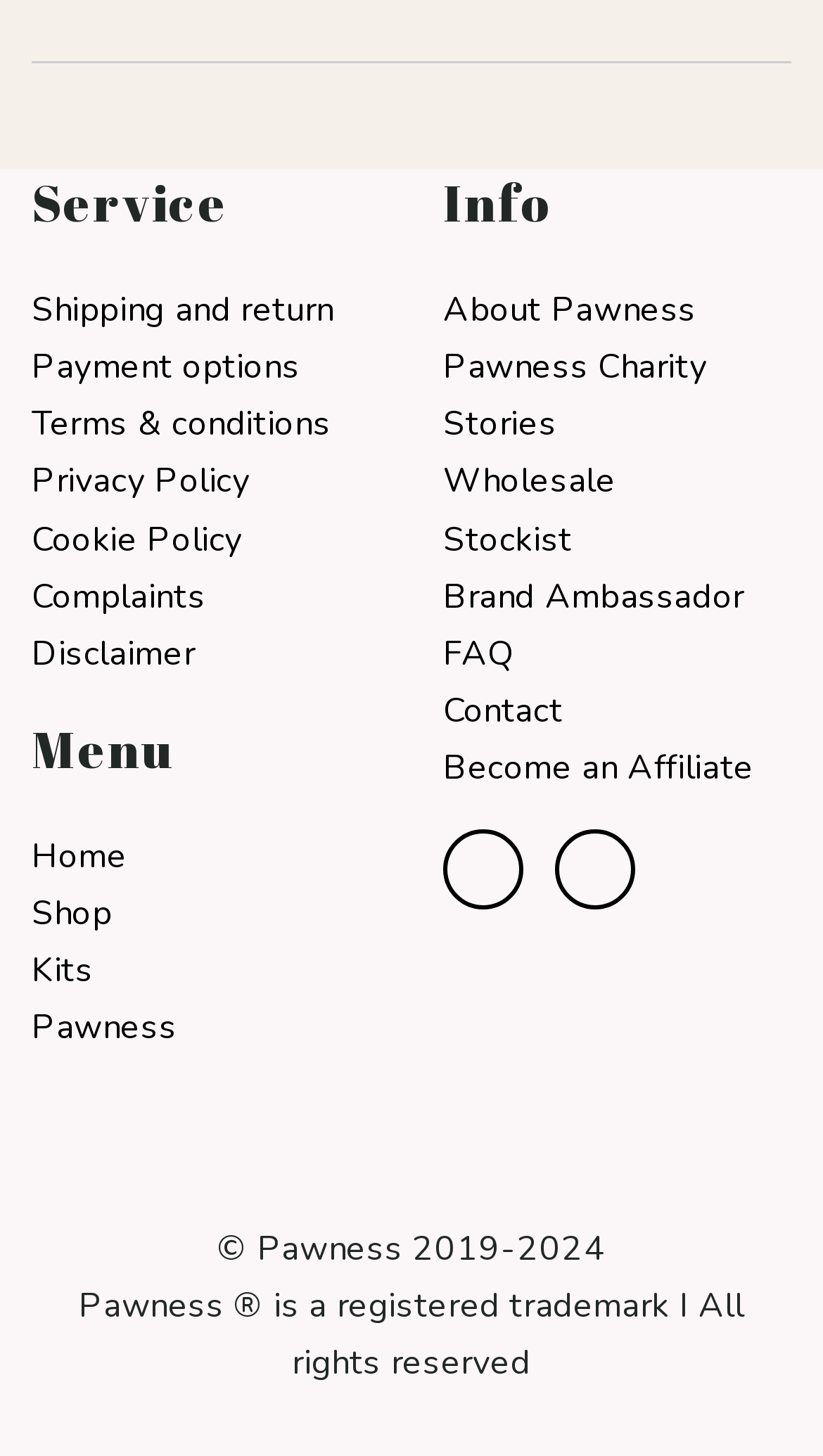What is the copyright year range?
Answer the question with as much detail as you can, using the image as a reference.

The copyright year range is mentioned at the bottom of the webpage, stating '© Pawness 2019-2024', indicating that the website's content is copyrighted from 2019 to 2024.